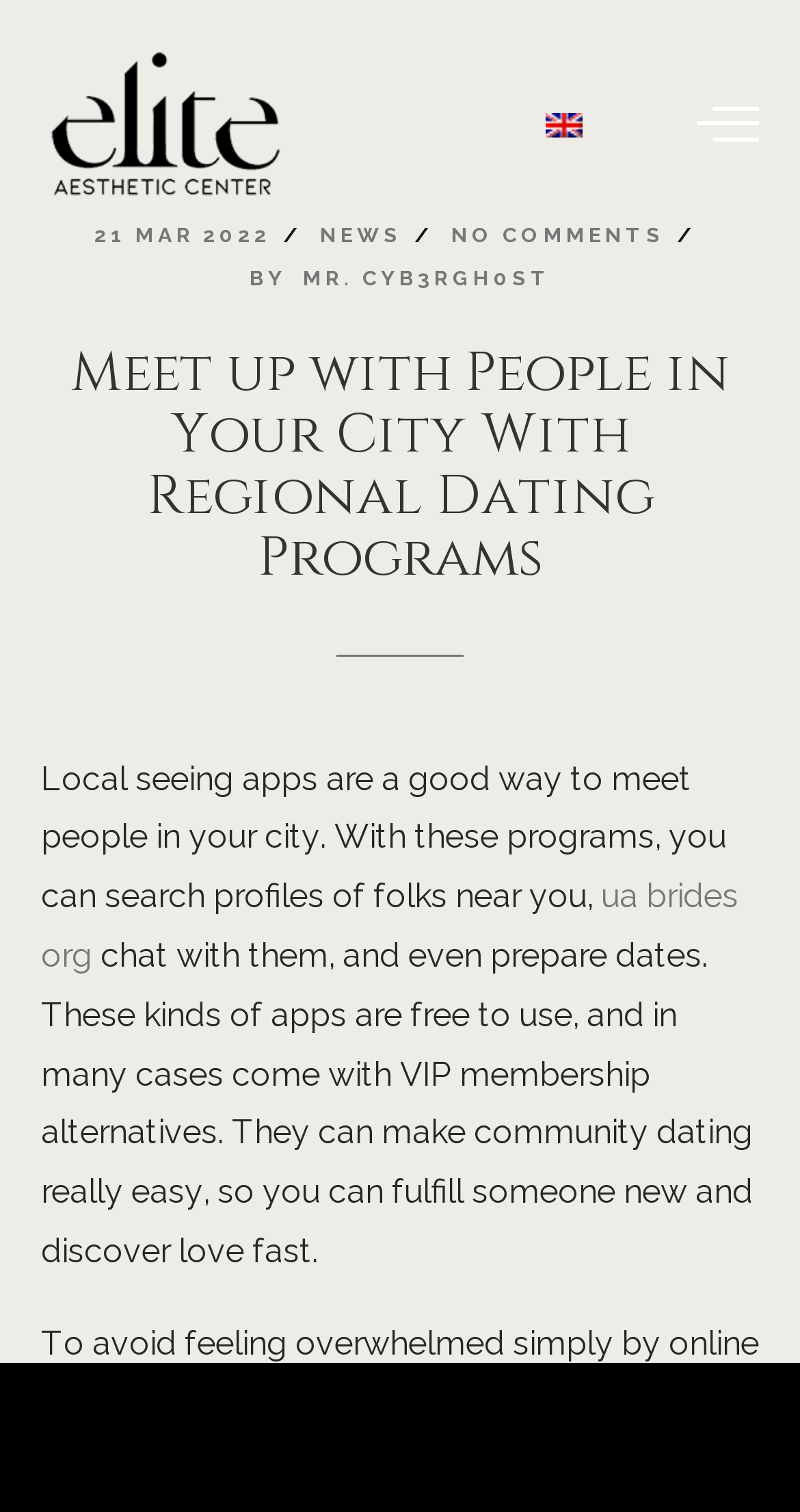What is the language of the webpage?
We need a detailed and exhaustive answer to the question. Please elaborate.

I determined the language of the webpage by looking at the link element with the text 'English' at the top of the page, which suggests that the language of the webpage is English.